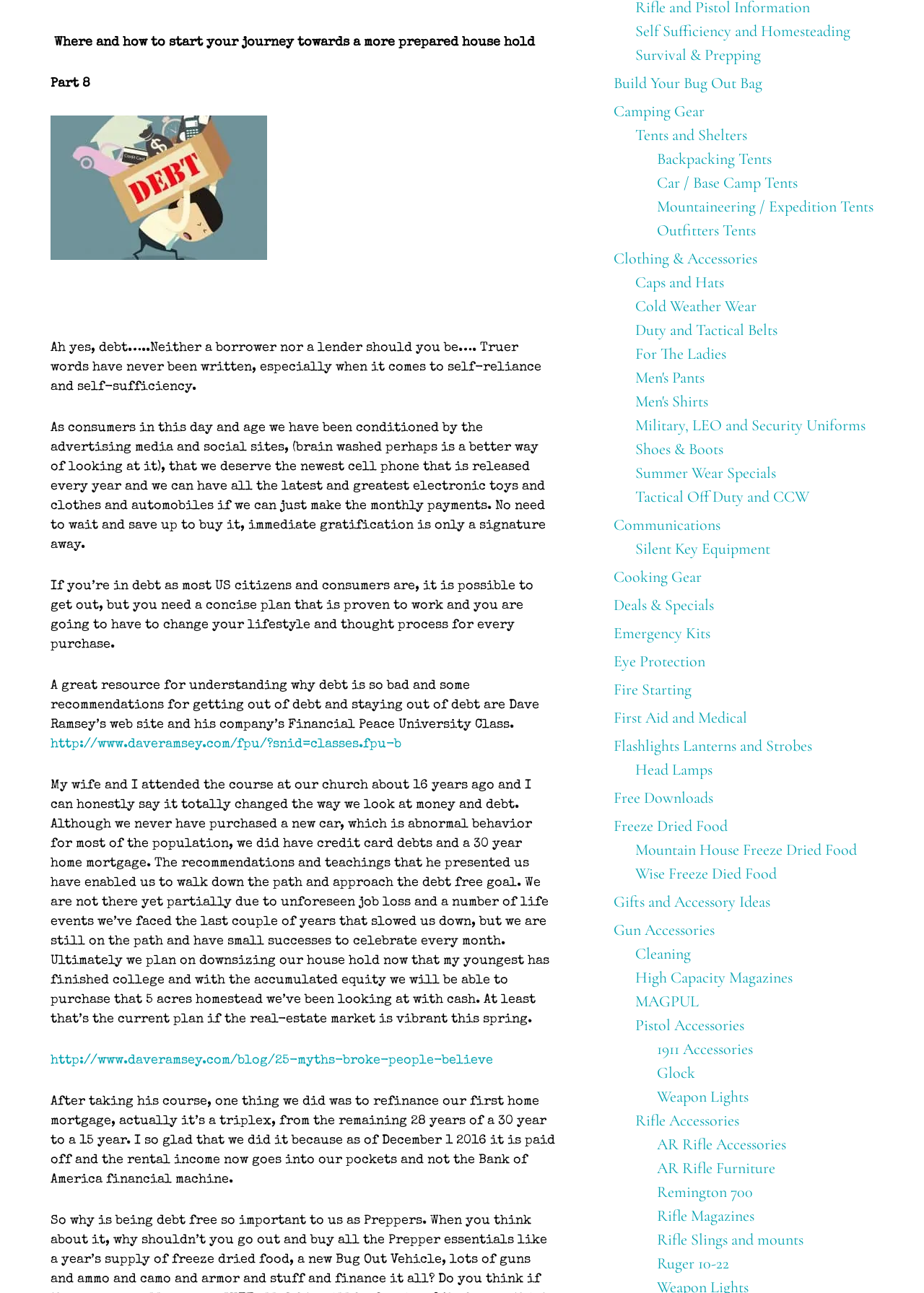Identify the bounding box of the UI element that matches this description: "AR Rifle Furniture".

[0.711, 0.896, 0.839, 0.911]